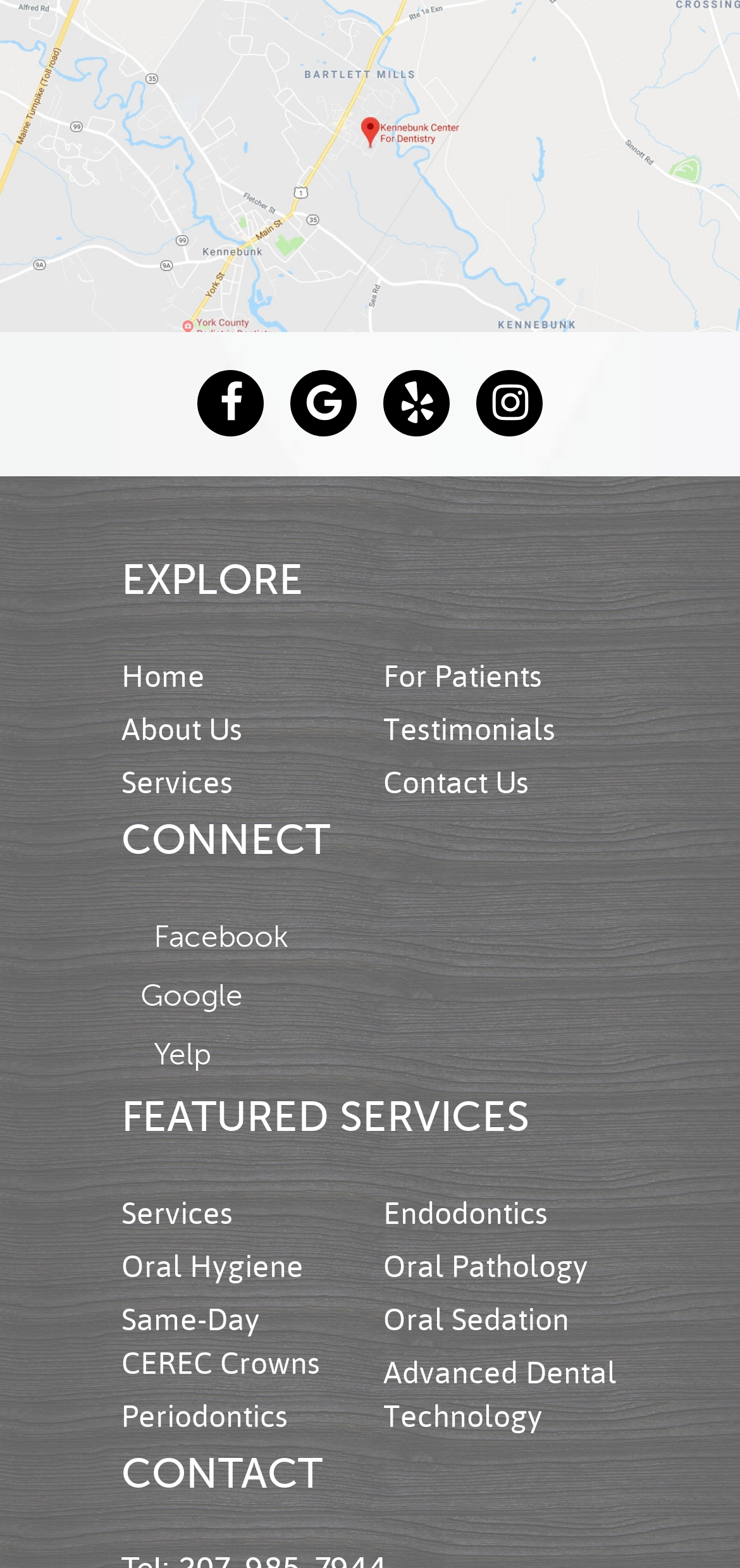Identify the bounding box coordinates for the region of the element that should be clicked to carry out the instruction: "View Dr Sara Sheikh in Kennebunk Maine Facebook page". The bounding box coordinates should be four float numbers between 0 and 1, i.e., [left, top, right, bottom].

[0.164, 0.582, 0.81, 0.614]